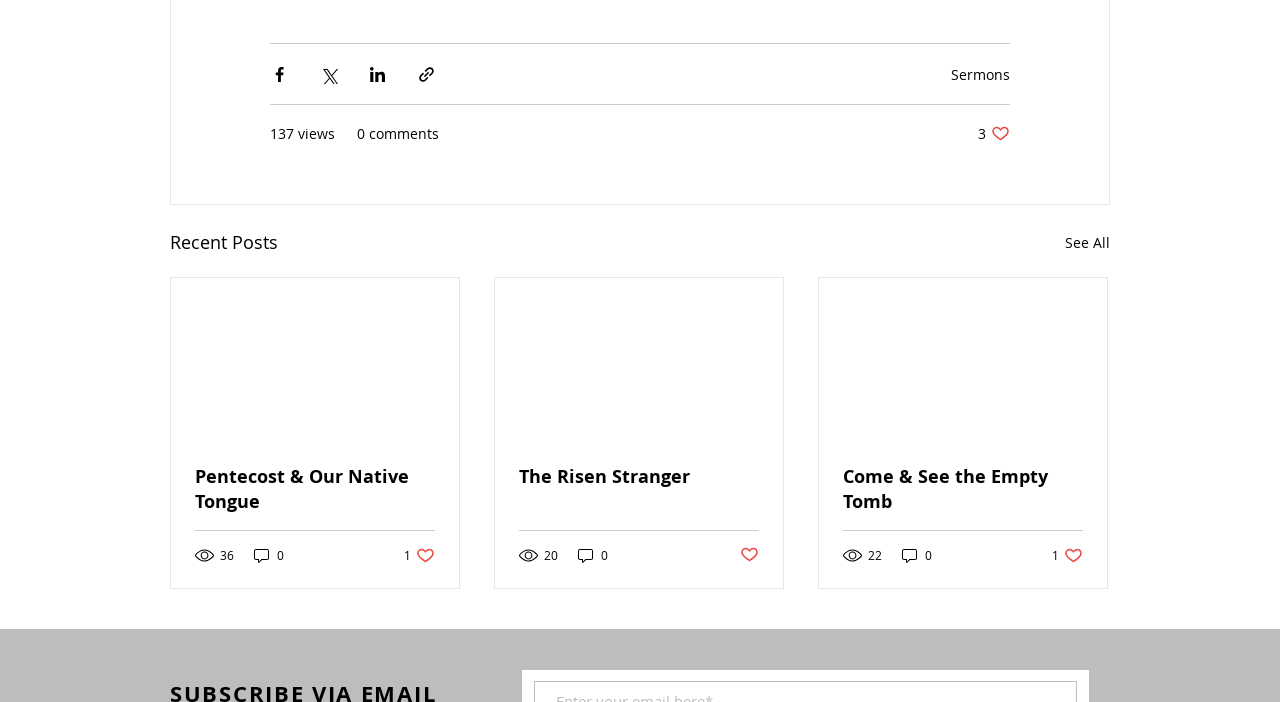Give a short answer to this question using one word or a phrase:
How many comments does the third article have?

0 comments